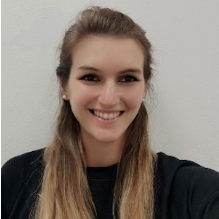What is Carla Dei's area of interest?
Based on the screenshot, provide your answer in one word or phrase.

UX analysis in clinical contexts